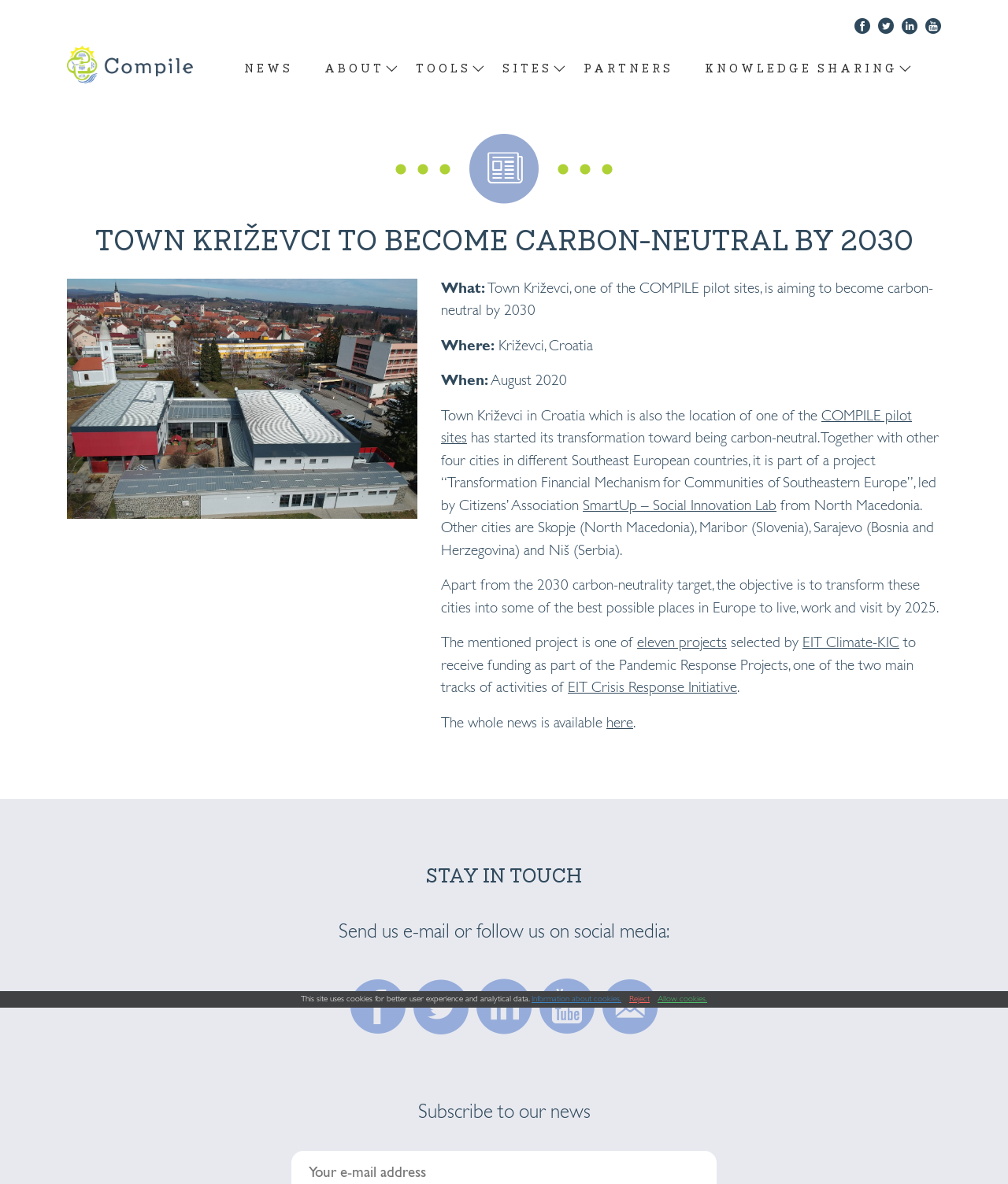Create an elaborate caption that covers all aspects of the webpage.

The webpage is about Town Križevci, one of the COMPILE pilot sites, aiming to become carbon-neutral by 2030. At the top, there are five social media links aligned horizontally, followed by a navigation menu with links to "Compile project", "NEWS", "ABOUT", "TOOLS", "SITES", "PARTNERS", and "KNOWLEDGE SHARING".

Below the navigation menu, there is a main section with a heading "TOWN KRIŽEVCI TO BECOME CARBON-NEUTRAL BY 2030". This section contains a brief description of the town's goal, including its location, "Križevci, Croatia", and the target year, "August 2020". 

The main content of the webpage is divided into several paragraphs, describing the town's transformation towards being carbon-neutral, its participation in the "Transformation Financial Mechanism for Communities of Southeastern Europe" project, and its collaboration with other cities in Southeast European countries. There are also links to related projects and organizations, such as "COMPILE pilot sites", "SmartUp – Social Innovation Lab", "eleven projects", "EIT Climate-KIC", and "EIT Crisis Response Initiative".

At the bottom of the page, there is a section titled "STAY IN TOUCH" with a call to action to send an email or follow the organization on social media. Below this section, there are four social media links and a link to subscribe to the news. Finally, there is a notice about the site's use of cookies, with links to more information and options to reject or allow cookies.